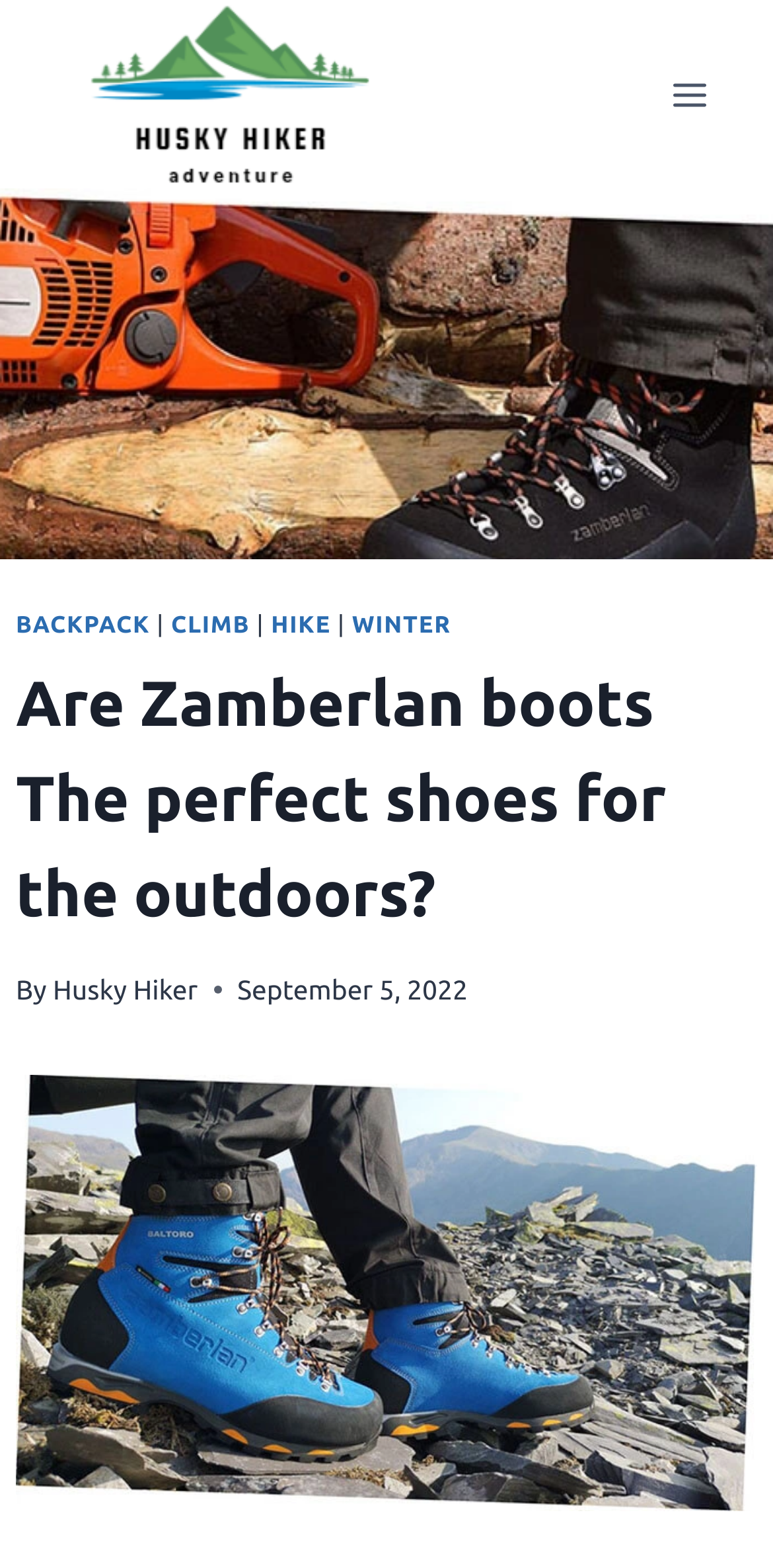What is the topic of the article?
Utilize the information in the image to give a detailed answer to the question.

The topic of the article can be inferred from the image and the text content of the webpage. The image shows a pair of boots, and the text mentions 'Zamberlan boots' and their durability.